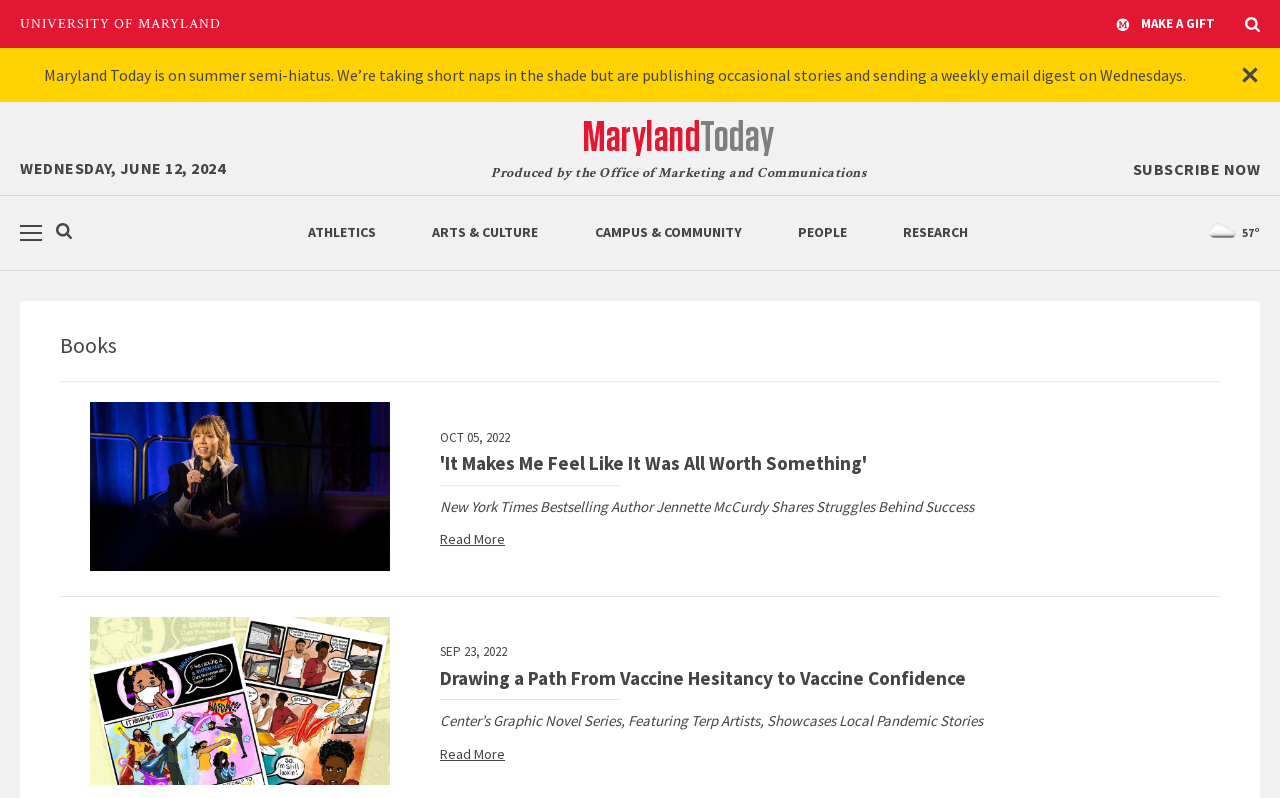What is the temperature shown on the webpage?
Answer with a single word or short phrase according to what you see in the image.

57°